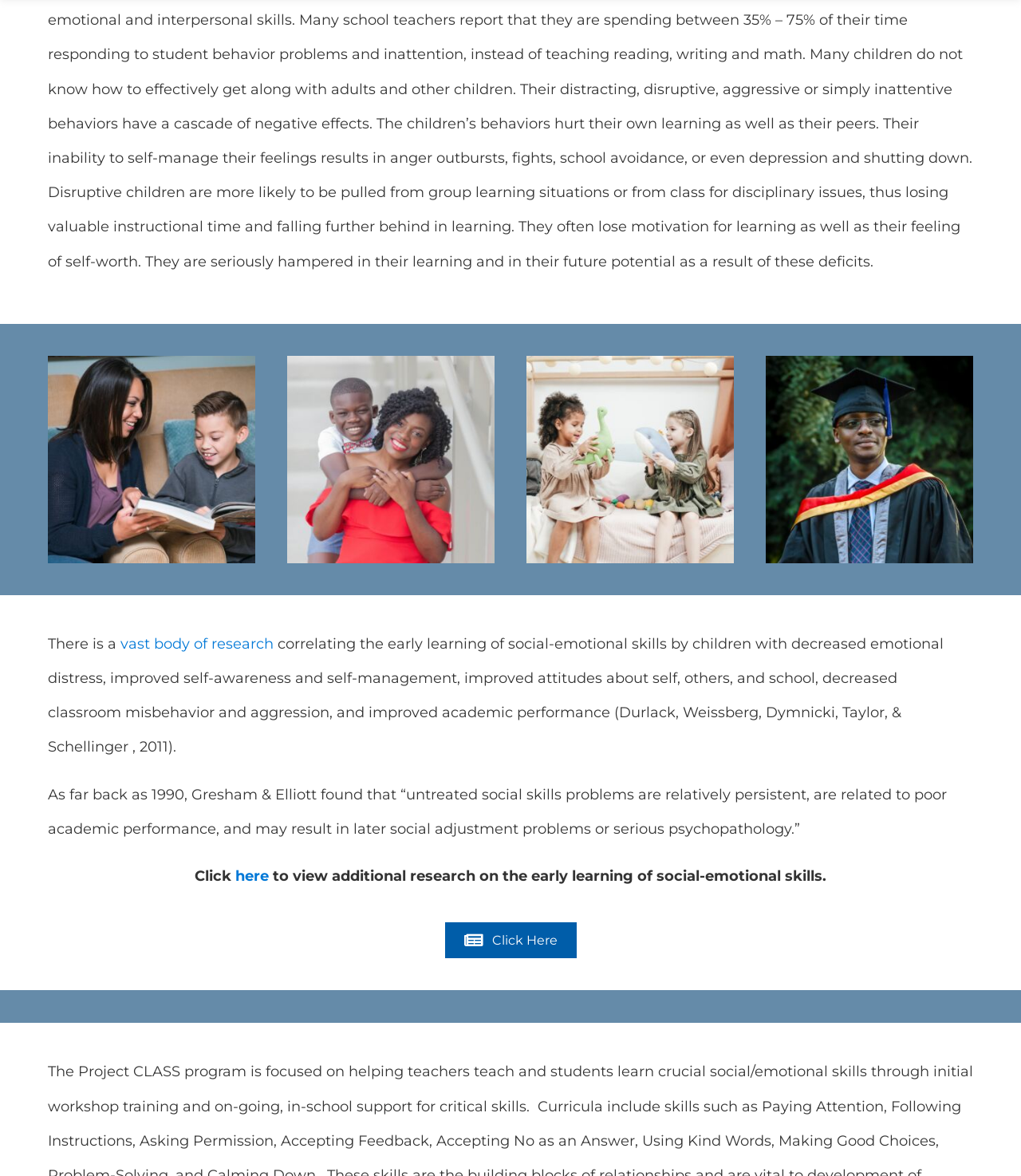Using the given description, provide the bounding box coordinates formatted as (top-left x, top-left y, bottom-right x, bottom-right y), with all values being floating point numbers between 0 and 1. Description: Click Here

[0.436, 0.784, 0.564, 0.815]